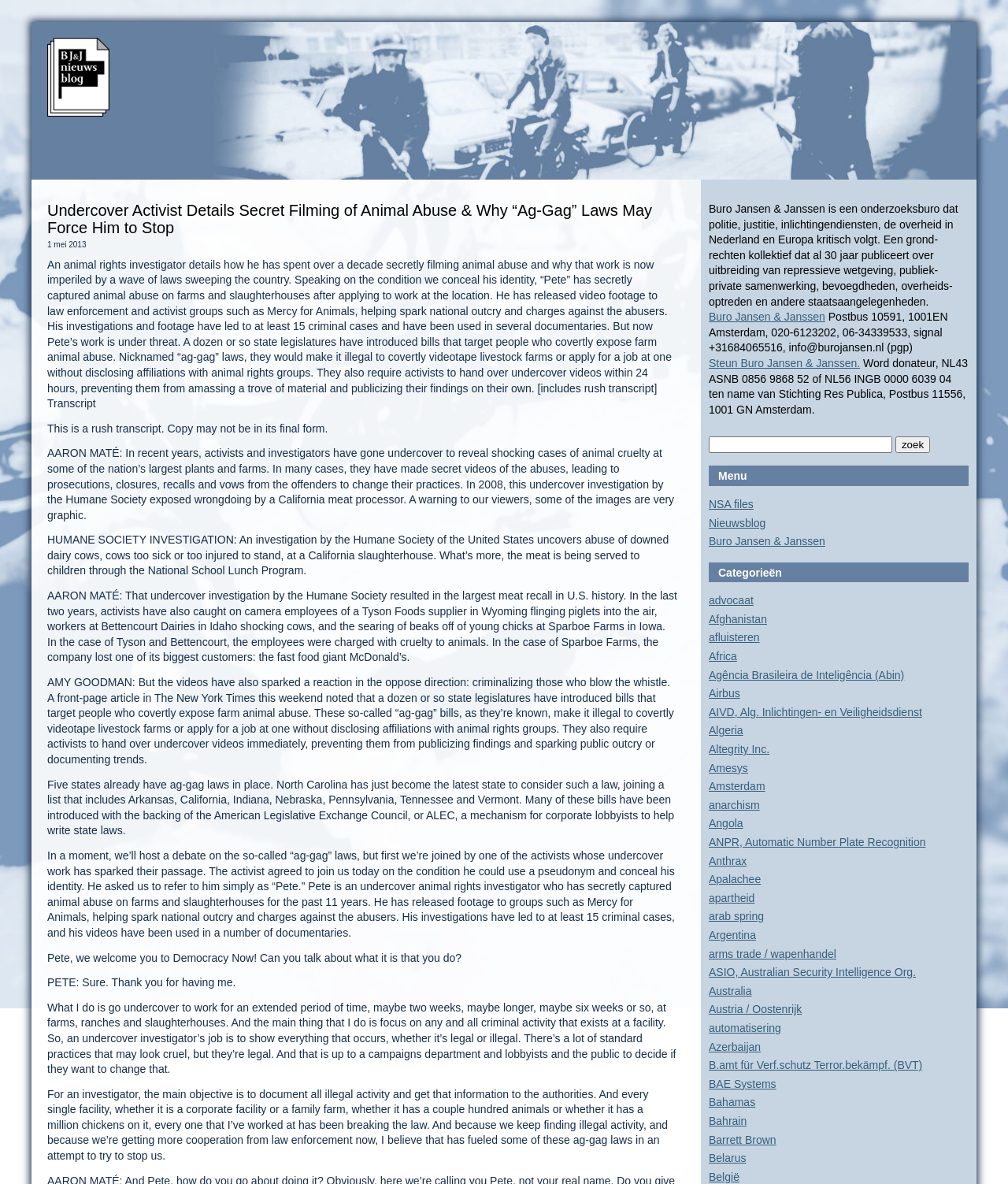Refer to the element description Barrett Brown and identify the corresponding bounding box in the screenshot. Format the coordinates as (top-left x, top-left y, bottom-right x, bottom-right y) with values in the range of 0 to 1.

[0.703, 0.957, 0.77, 0.968]